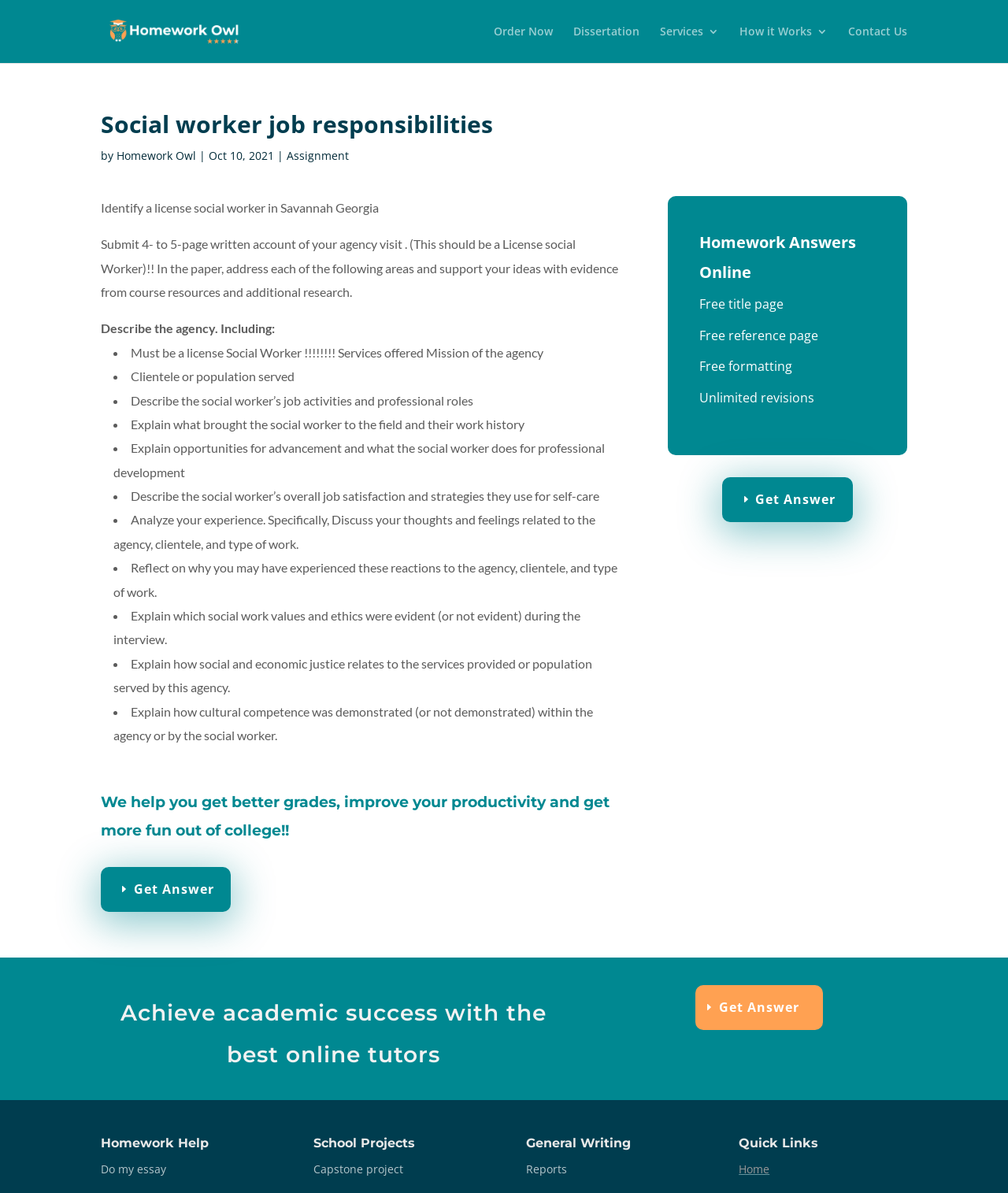Determine the bounding box coordinates for the area that should be clicked to carry out the following instruction: "Learn more about 'Dissertation'".

[0.569, 0.022, 0.634, 0.053]